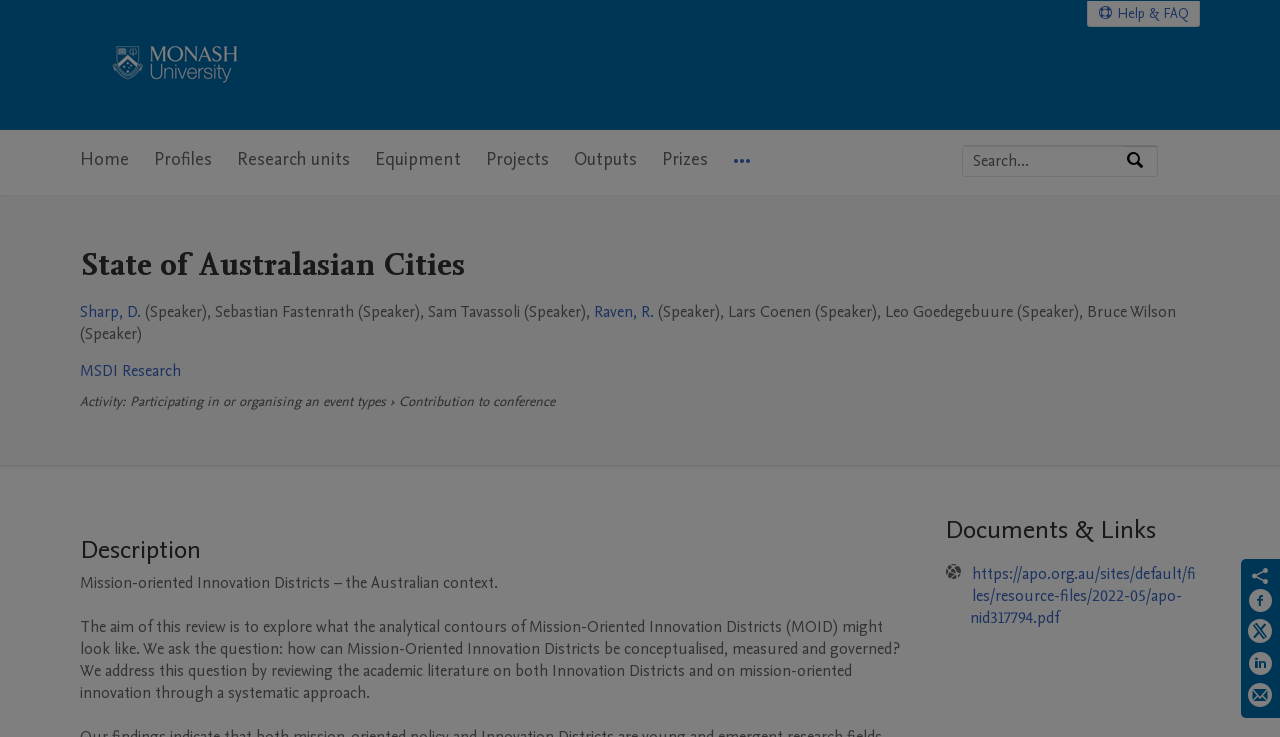Give a succinct answer to this question in a single word or phrase: 
What is the format of the document linked?

PDF